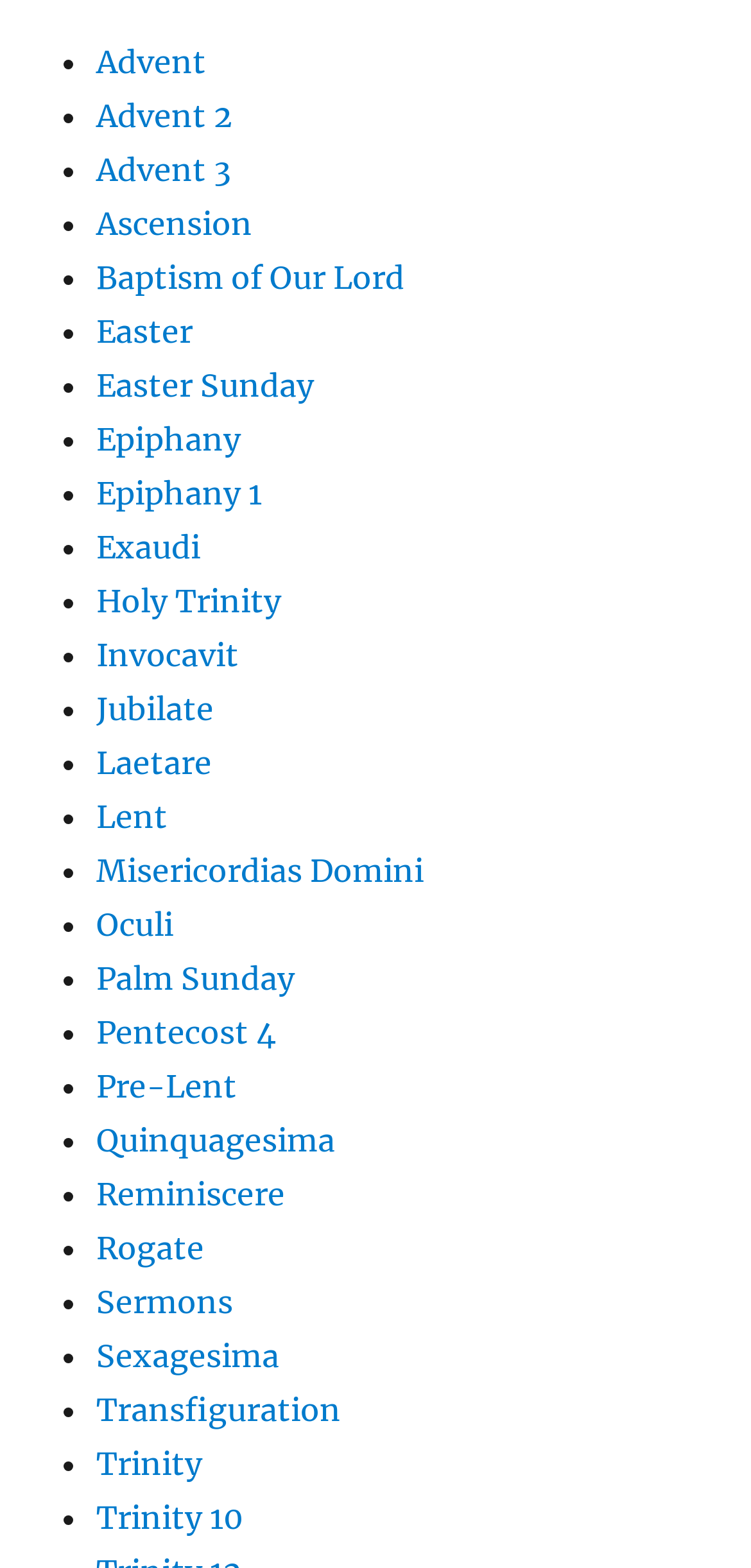Is 'Easter' in the list?
Using the screenshot, give a one-word or short phrase answer.

Yes